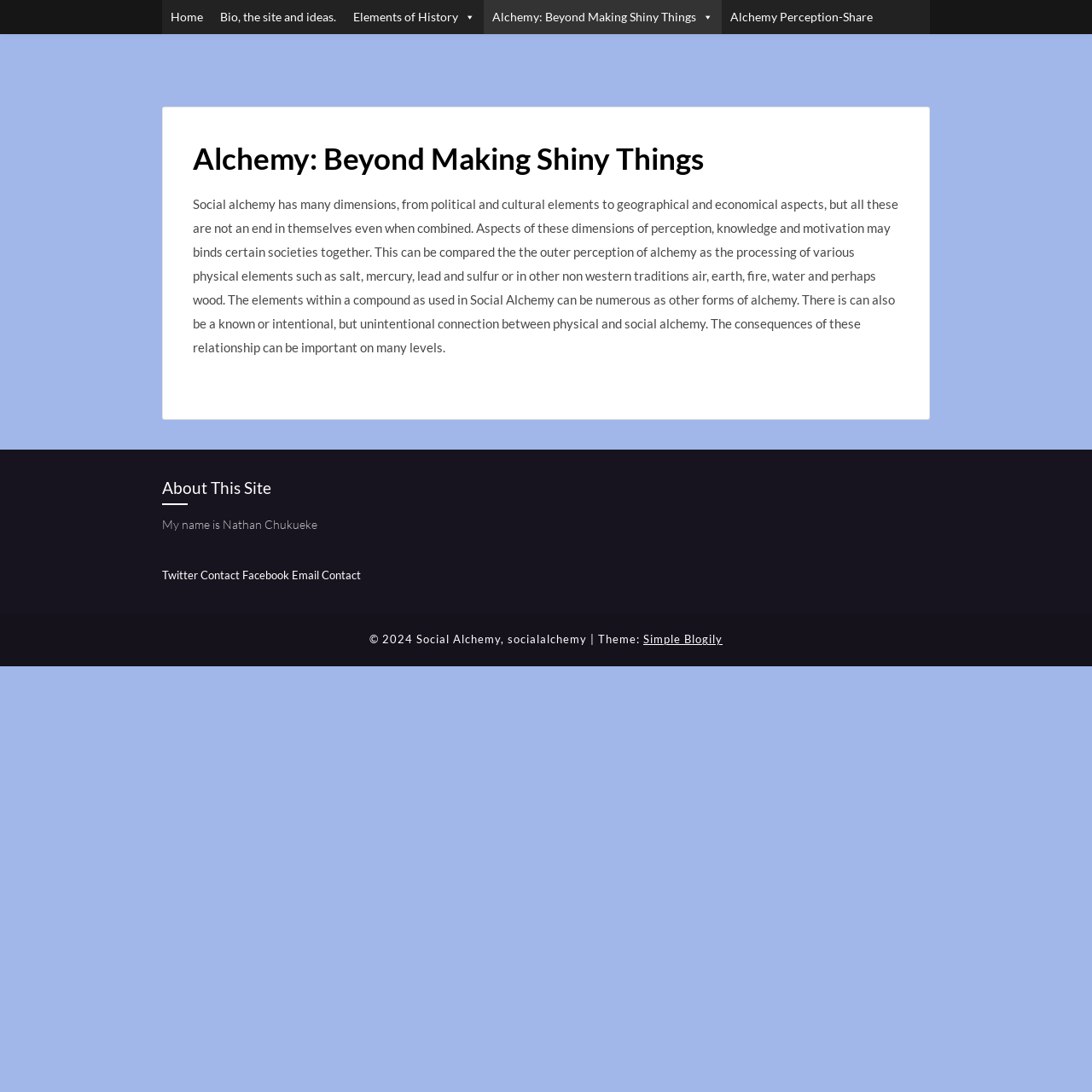Please identify the bounding box coordinates of the element that needs to be clicked to perform the following instruction: "explore elements of history".

[0.316, 0.0, 0.443, 0.031]